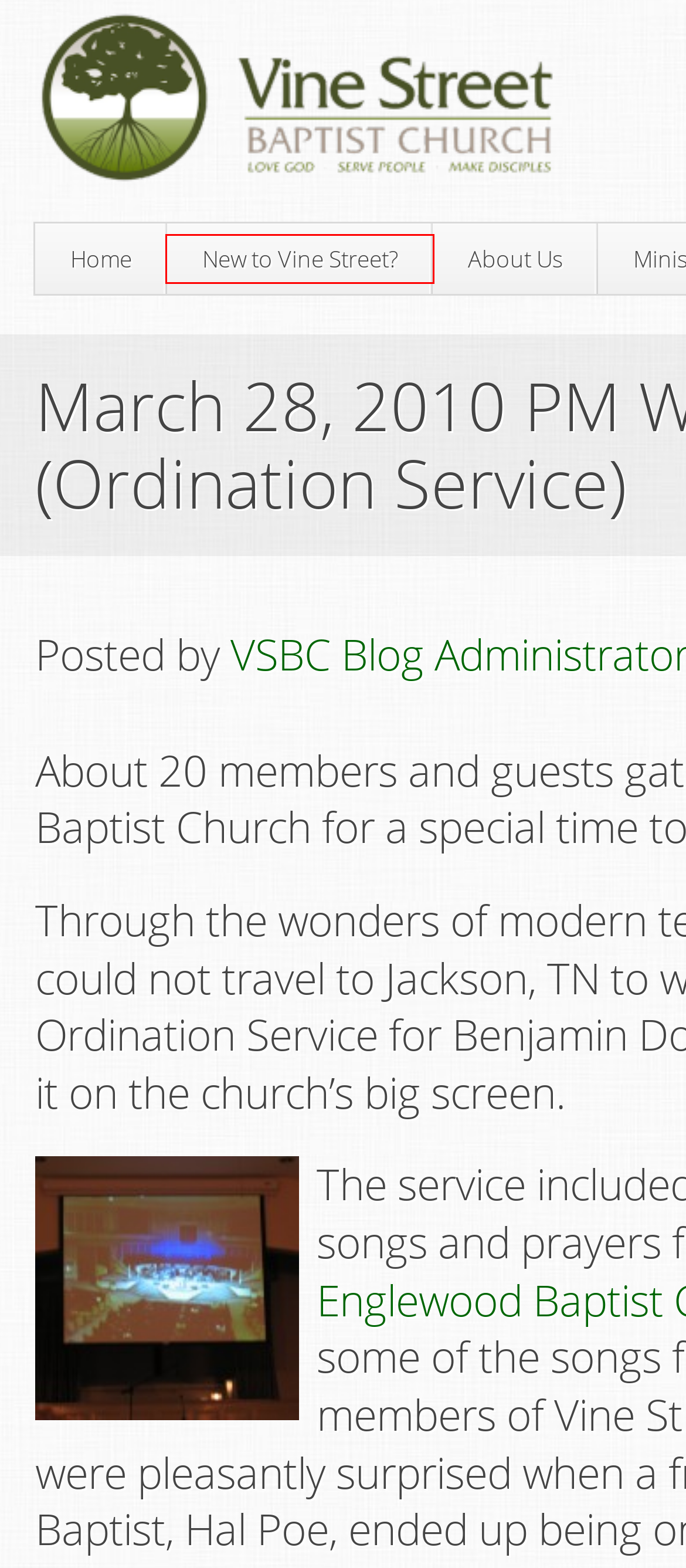Look at the screenshot of the webpage and find the element within the red bounding box. Choose the webpage description that best fits the new webpage that will appear after clicking the element. Here are the candidates:
A. Sermons for 04/04/2010 and 04/11/2010 | Vine Street Baptist Church
B. Vine Street Baptist Church
C. Happenings: The Official News Blog of VSBC | Vine Street Baptist Church
D. About Us | Vine Street Baptist Church
E. New to Vine Street? | Vine Street Baptist Church
F. Give to Vine Street Baptist Church | Vine Street Baptist Church
G. VSBC Blog Administrator | Vine Street Baptist Church
H. Sermons | Vine Street Baptist Church

E